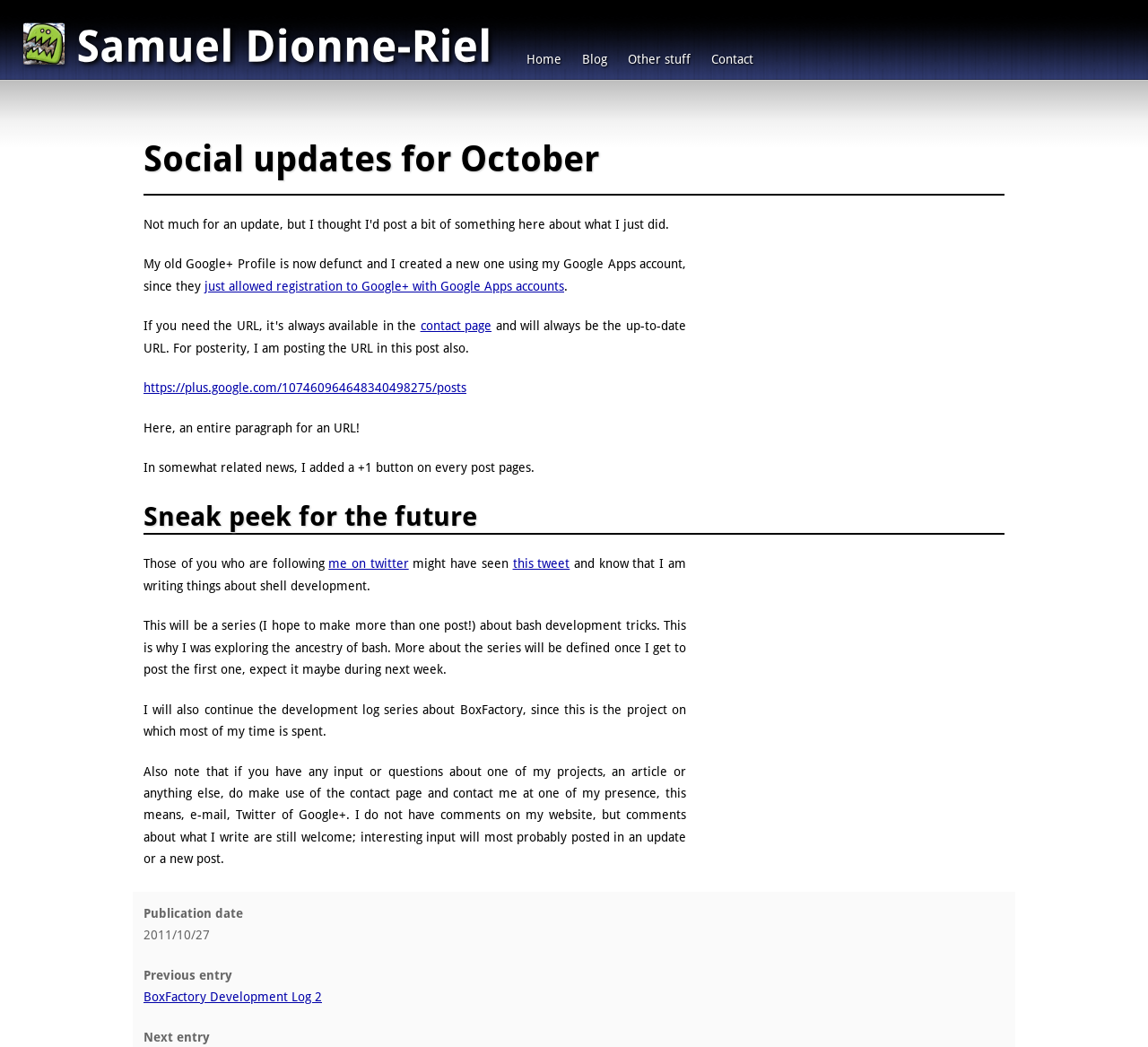Write an elaborate caption that captures the essence of the webpage.

This webpage is a personal blog post titled "Social updates for October" by Samuel Dionne-Riel. At the top, there is a navigation menu with five links: "Samuel Dionne-Riel", "Home", "Blog", "Other stuff", and "Contact". 

Below the navigation menu, there is a heading that repeats the title of the blog post. The main content of the blog post is divided into two sections. The first section discusses the author's Google+ profile and the addition of a +1 button on every post page. There are several links and paragraphs of text in this section.

The second section, titled "Sneak peek for the future", discusses the author's plans for future blog posts, including a series about bash development tricks and continuing the development log series about BoxFactory. There is also a paragraph encouraging readers to contact the author with input or questions about their projects.

At the bottom of the page, there is a section with publication information, including the publication date and links to previous and next entries.